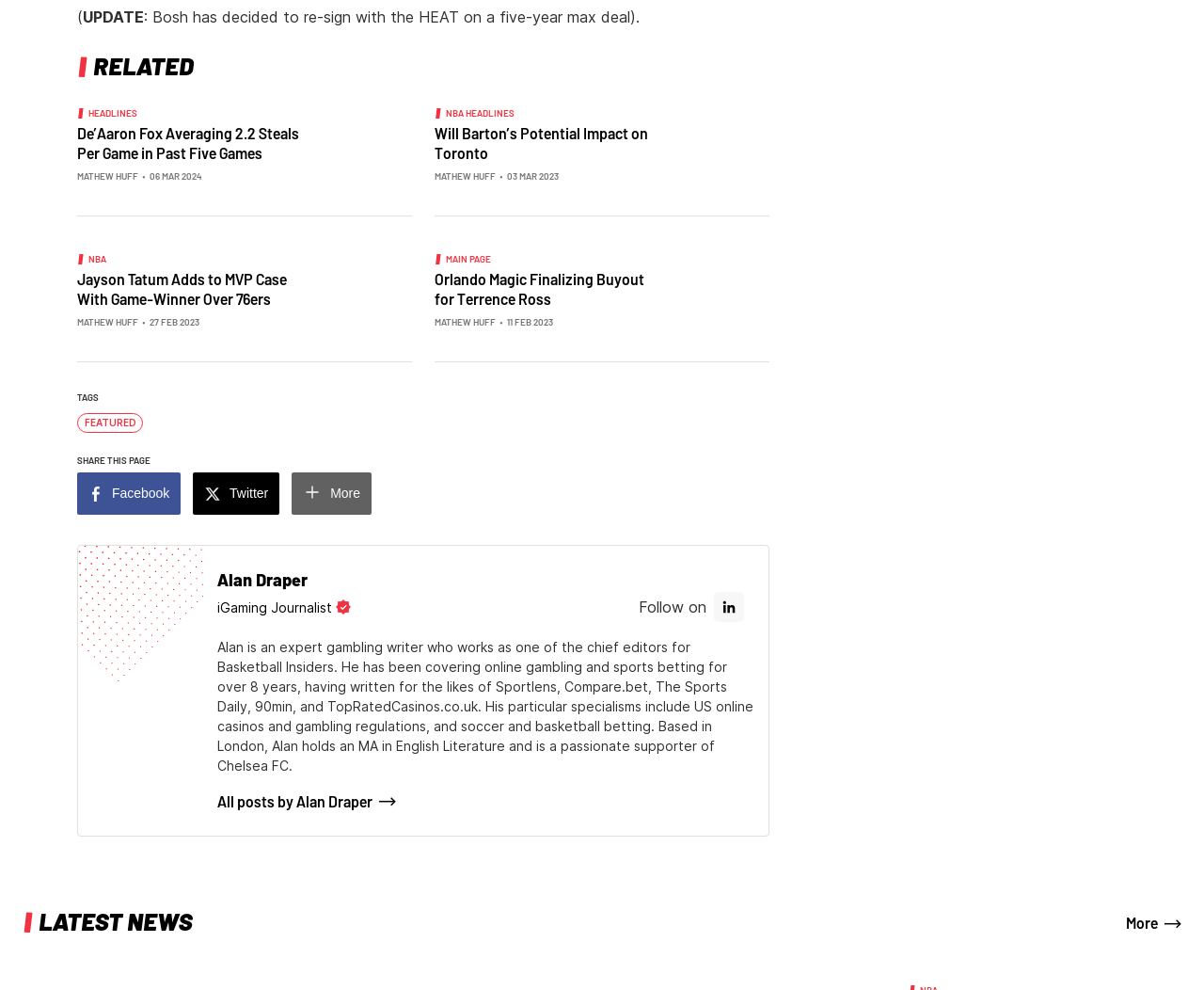Provide a brief response to the question below using a single word or phrase: 
What is the topic of the latest news?

NBA